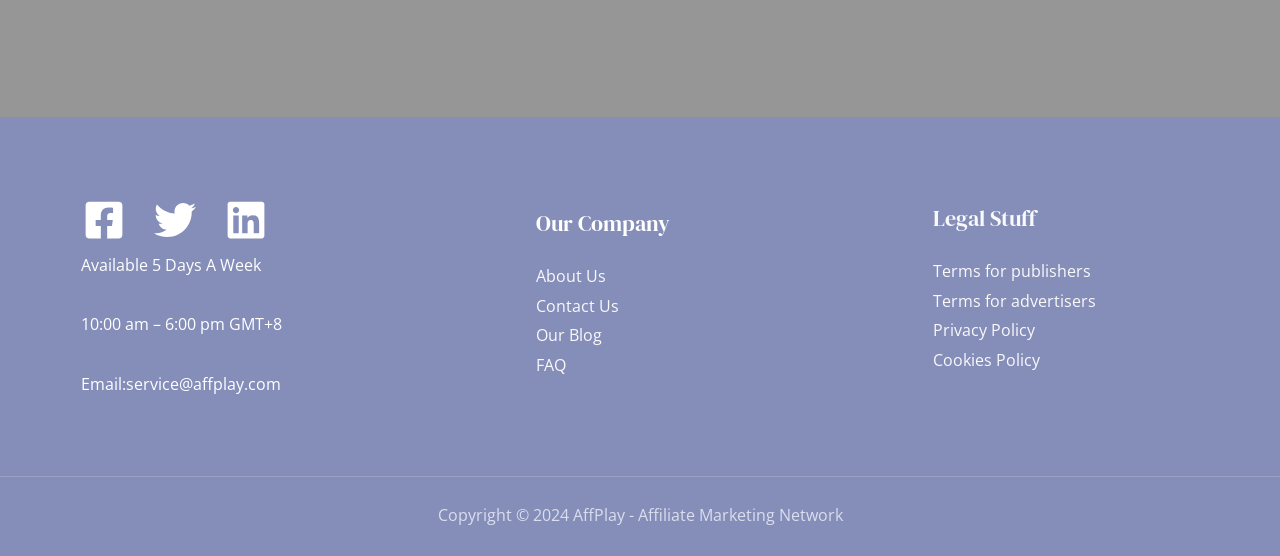Locate the bounding box for the described UI element: "Our Blog". Ensure the coordinates are four float numbers between 0 and 1, formatted as [left, top, right, bottom].

[0.419, 0.583, 0.471, 0.623]